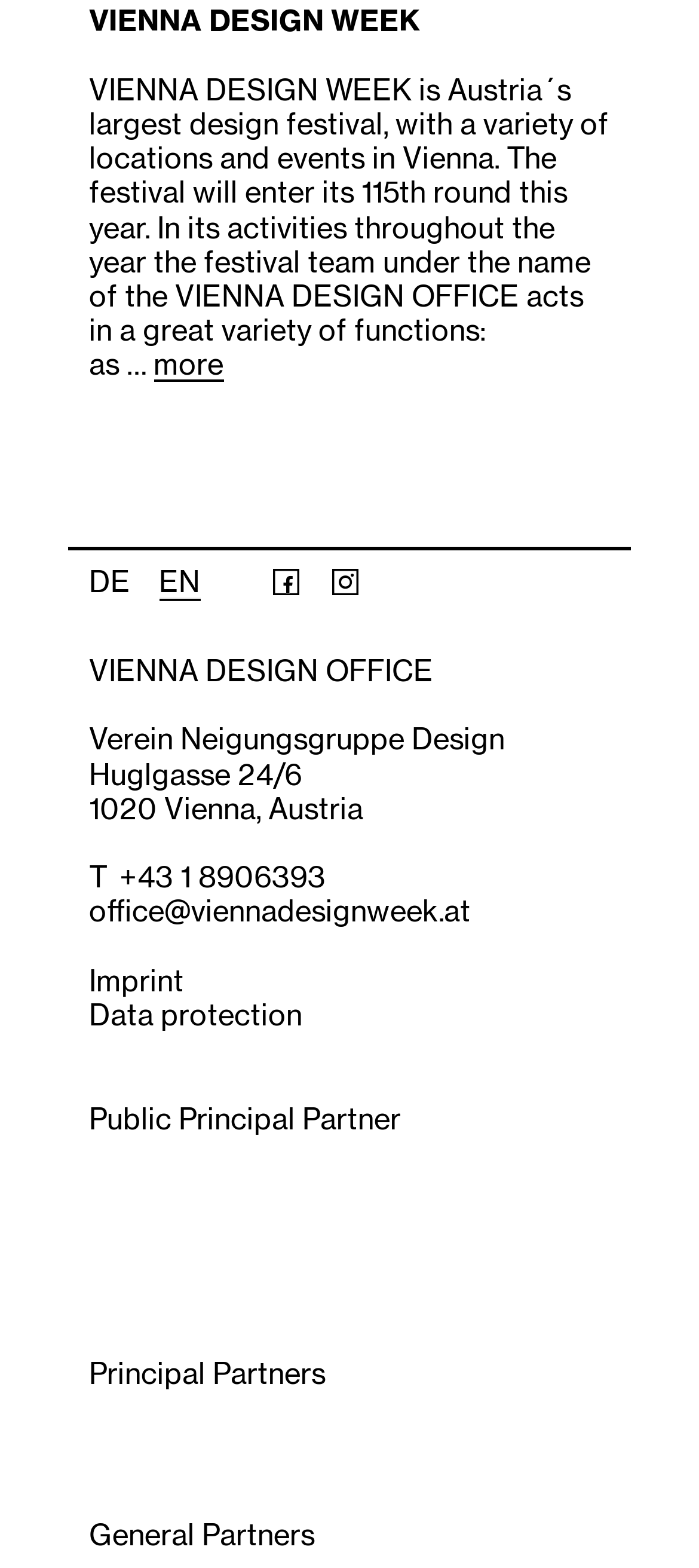What is the language selection option?
Please answer the question with a single word or phrase, referencing the image.

English